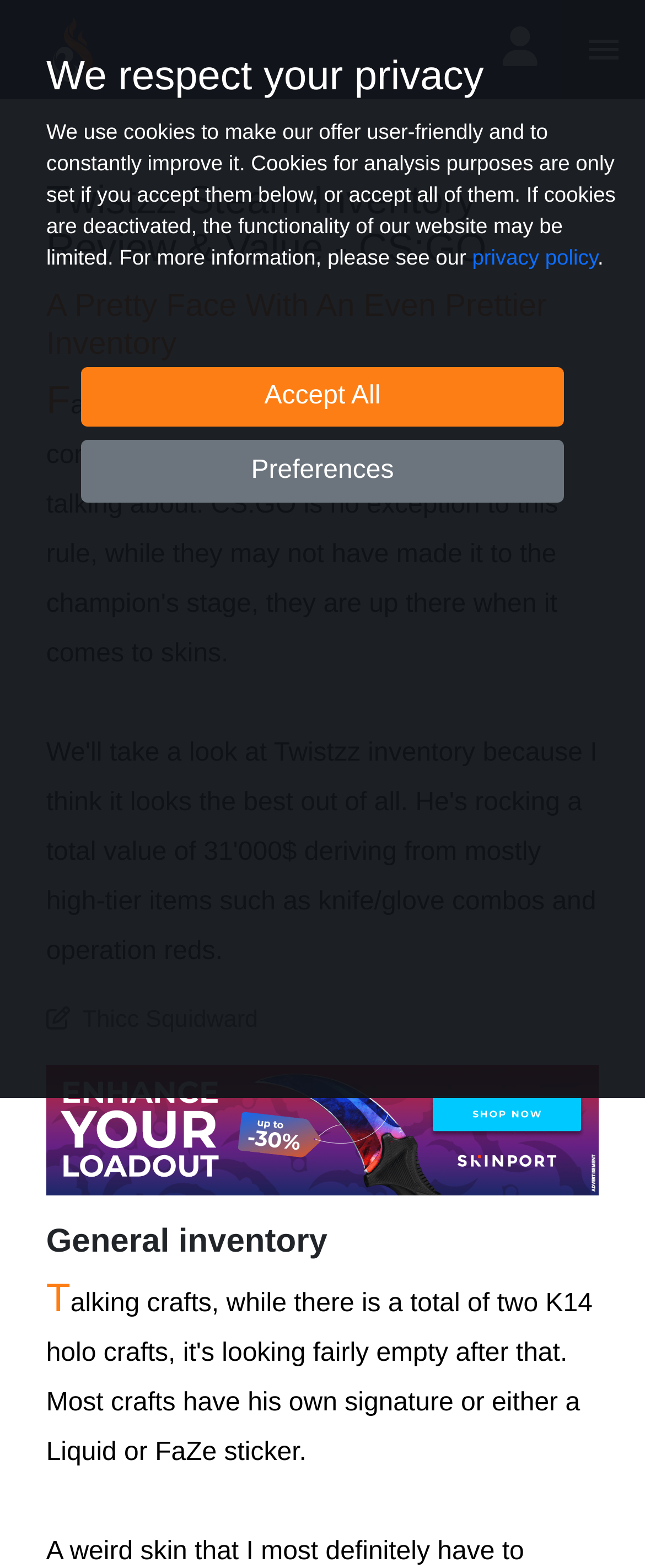Detail the various sections and features present on the webpage.

The webpage is about Twistzz's Steam inventory review and value in CS:GO. At the top left, there is an Esportfire logo, which is an image linked to the website's homepage. On the top right, there is a search icon. Below the logo, there is a heading that reads "We respect your privacy" followed by a paragraph of text explaining the website's cookie policy. The paragraph is accompanied by a link to the privacy policy.

Below the cookie policy section, there are two buttons: "Accept All" and "Preferences" for managing cookies. The main content of the webpage starts with a heading that repeats the title "Twistzz Steam Inventory Review & Value - CS:GO". This is followed by another heading that reads "A Pretty Face With An Even Prettier Inventory".

Further down, there is a link to "Thicc Squidward" and a small non-descriptive text element. Below this, there is a banner image linked to Skinport, which takes up a significant portion of the page. Finally, there is a heading that reads "General inventory", which likely marks the beginning of the inventory review content.